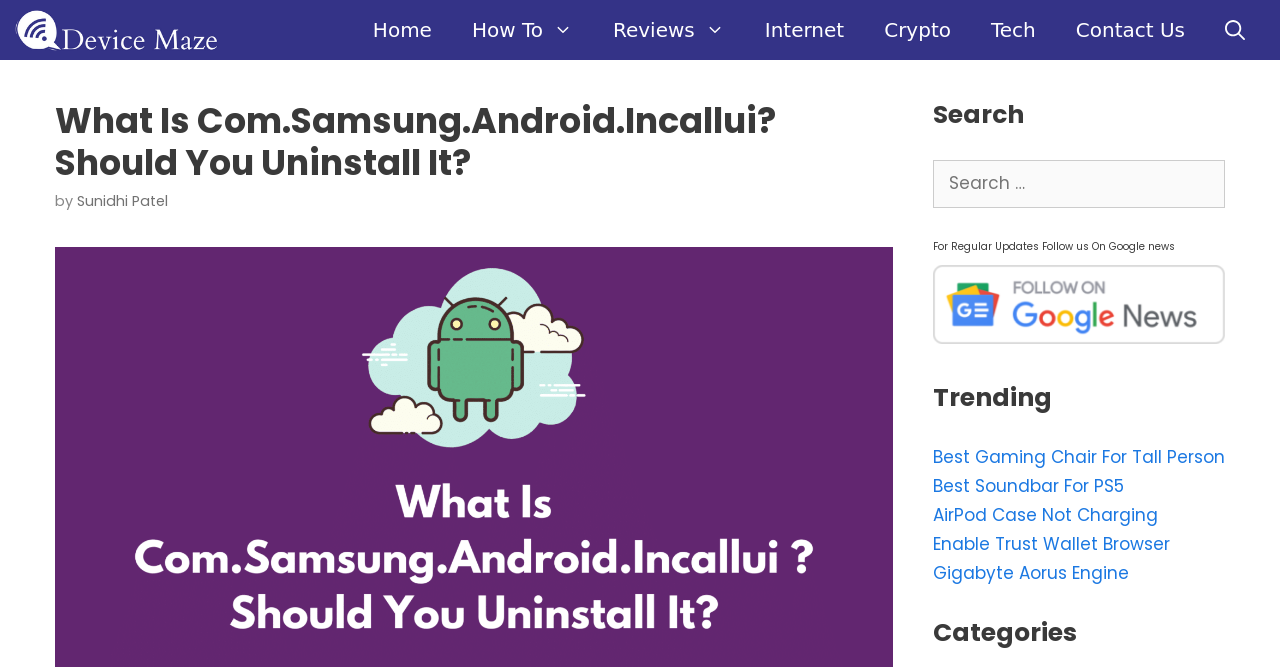Locate the bounding box coordinates of the element I should click to achieve the following instruction: "go to Device Maze".

[0.012, 0.0, 0.18, 0.091]